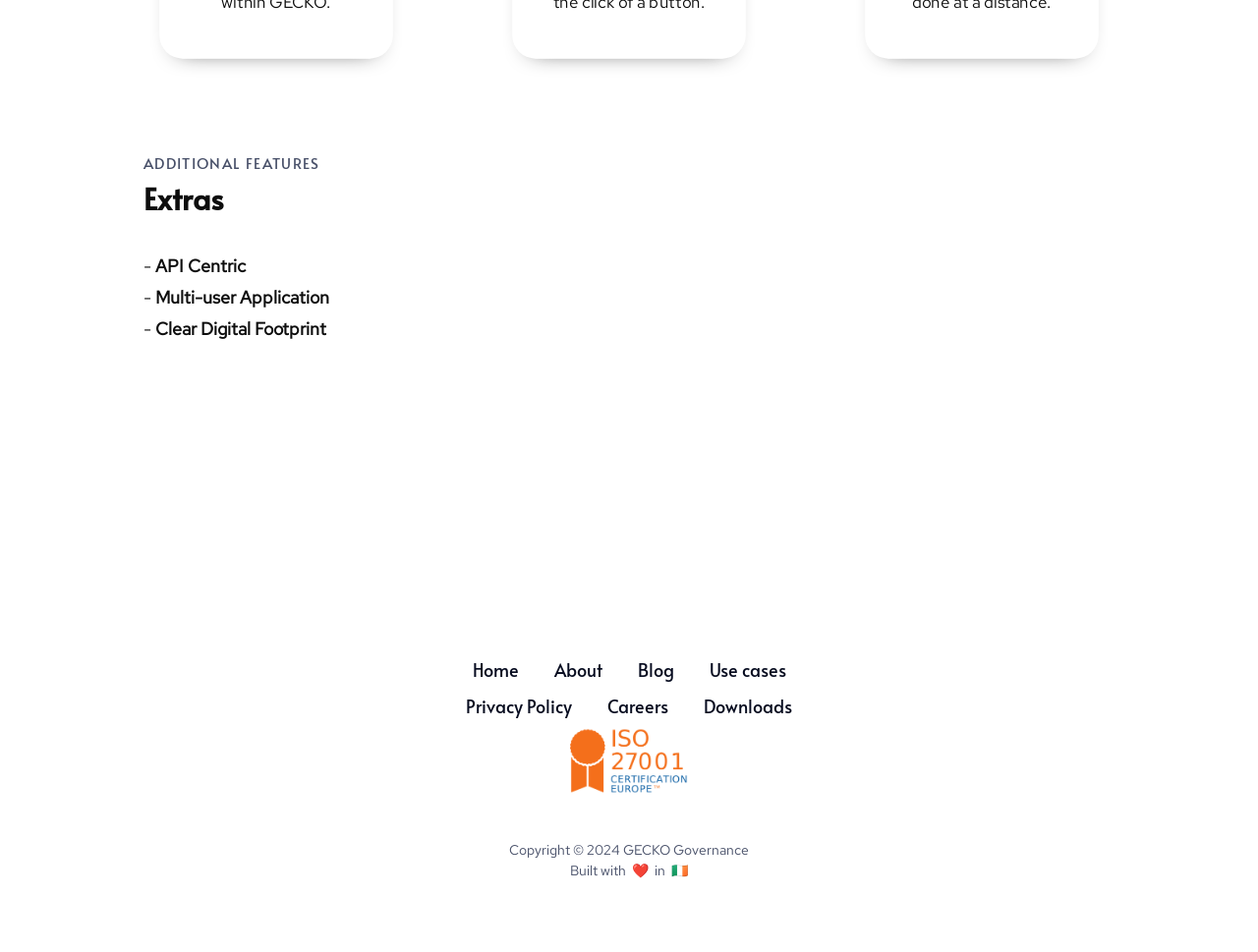Provide the bounding box coordinates for the area that should be clicked to complete the instruction: "Email us".

[0.132, 0.549, 0.277, 0.568]